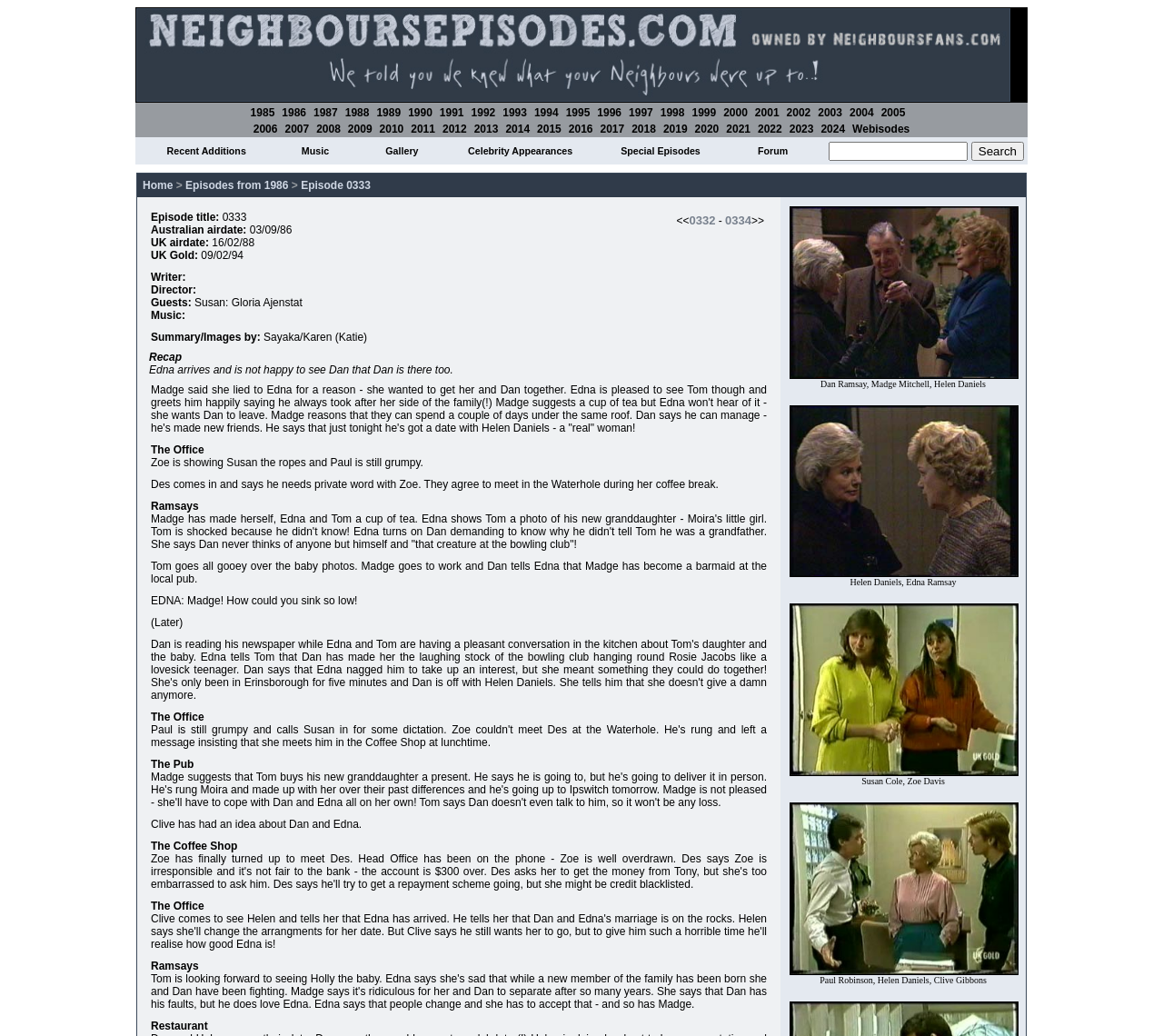Pinpoint the bounding box coordinates of the clickable element needed to complete the instruction: "Visit the forum". The coordinates should be provided as four float numbers between 0 and 1: [left, top, right, bottom].

[0.652, 0.141, 0.678, 0.151]